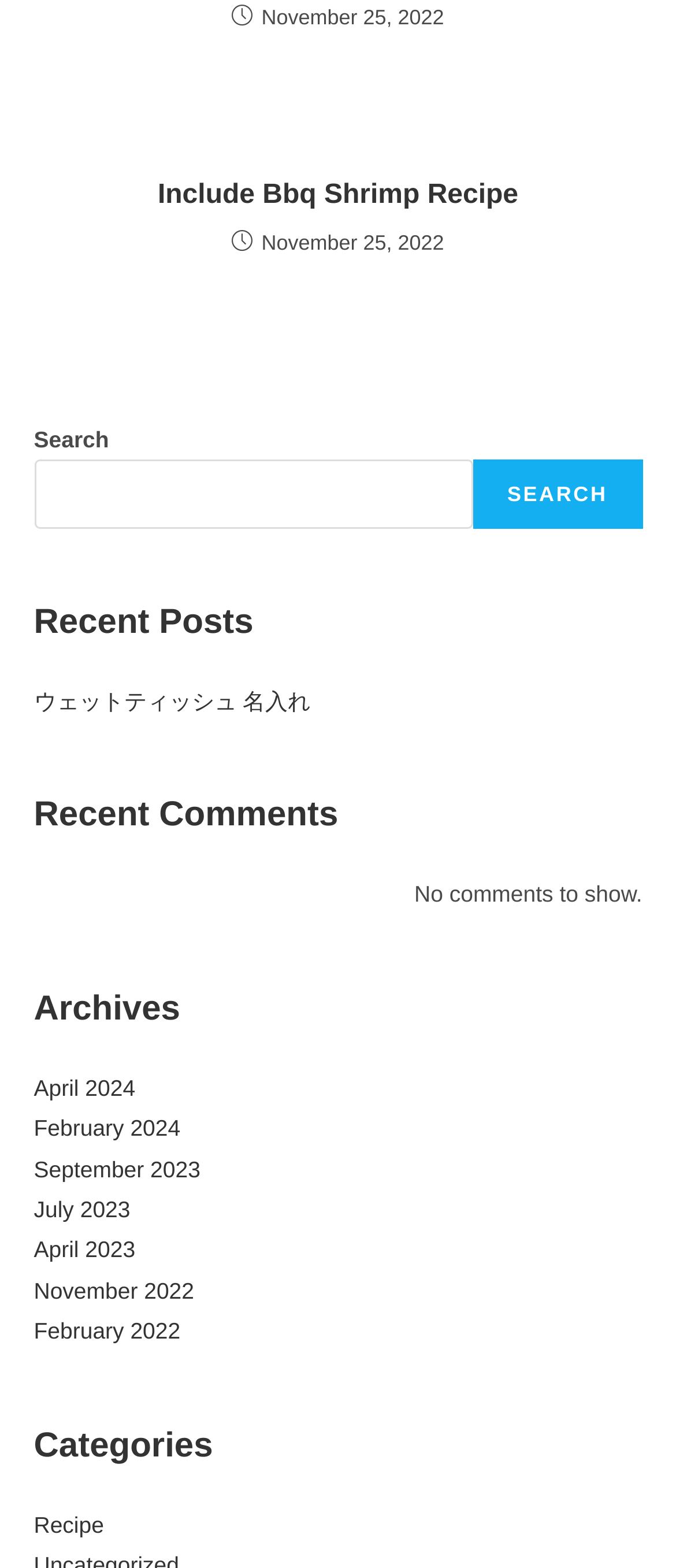Locate the bounding box coordinates of the item that should be clicked to fulfill the instruction: "Browse recipes in the category".

[0.05, 0.964, 0.154, 0.98]